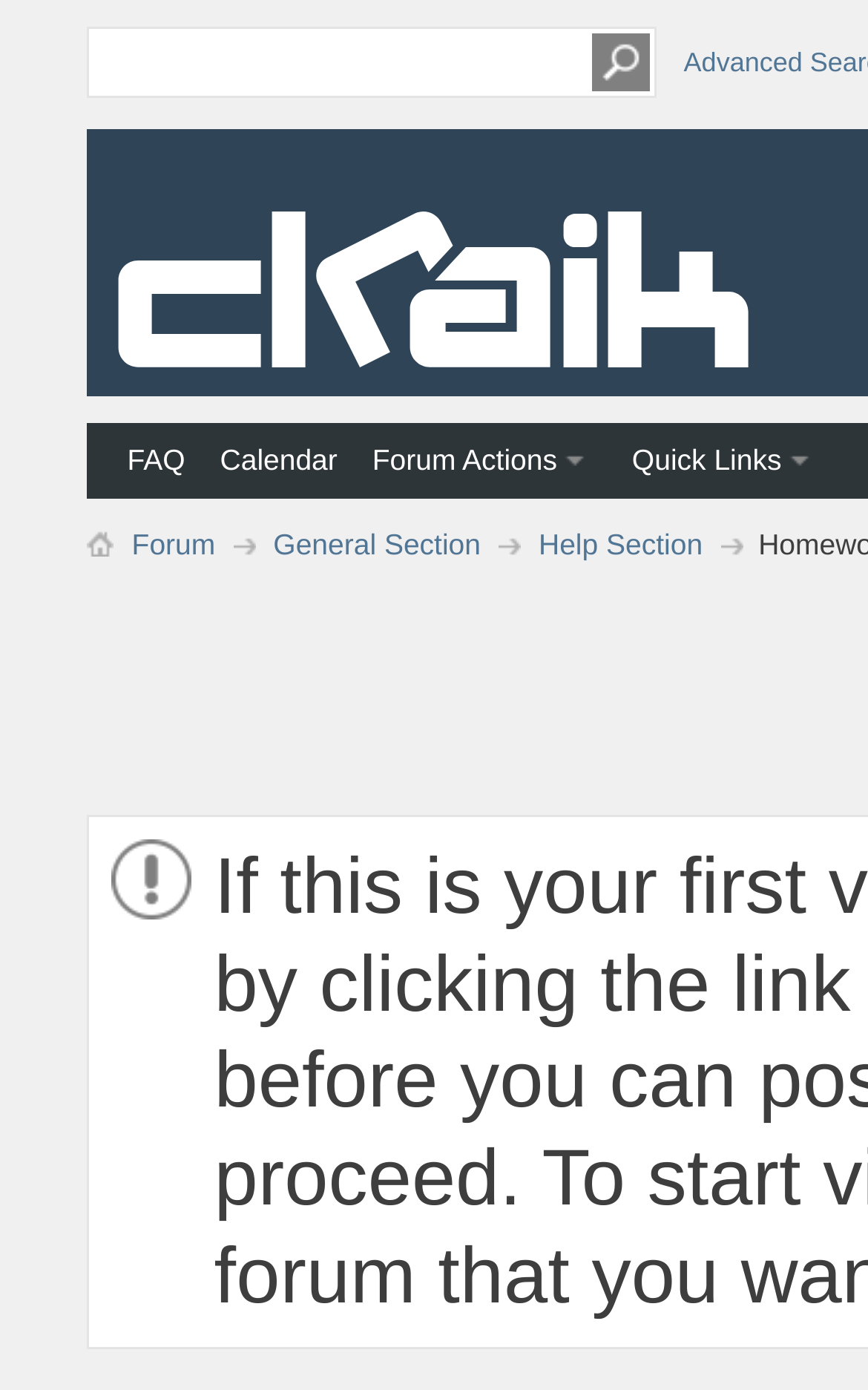Determine the coordinates of the bounding box that should be clicked to complete the instruction: "post a question in the forum". The coordinates should be represented by four float numbers between 0 and 1: [left, top, right, bottom].

[0.108, 0.024, 0.672, 0.062]